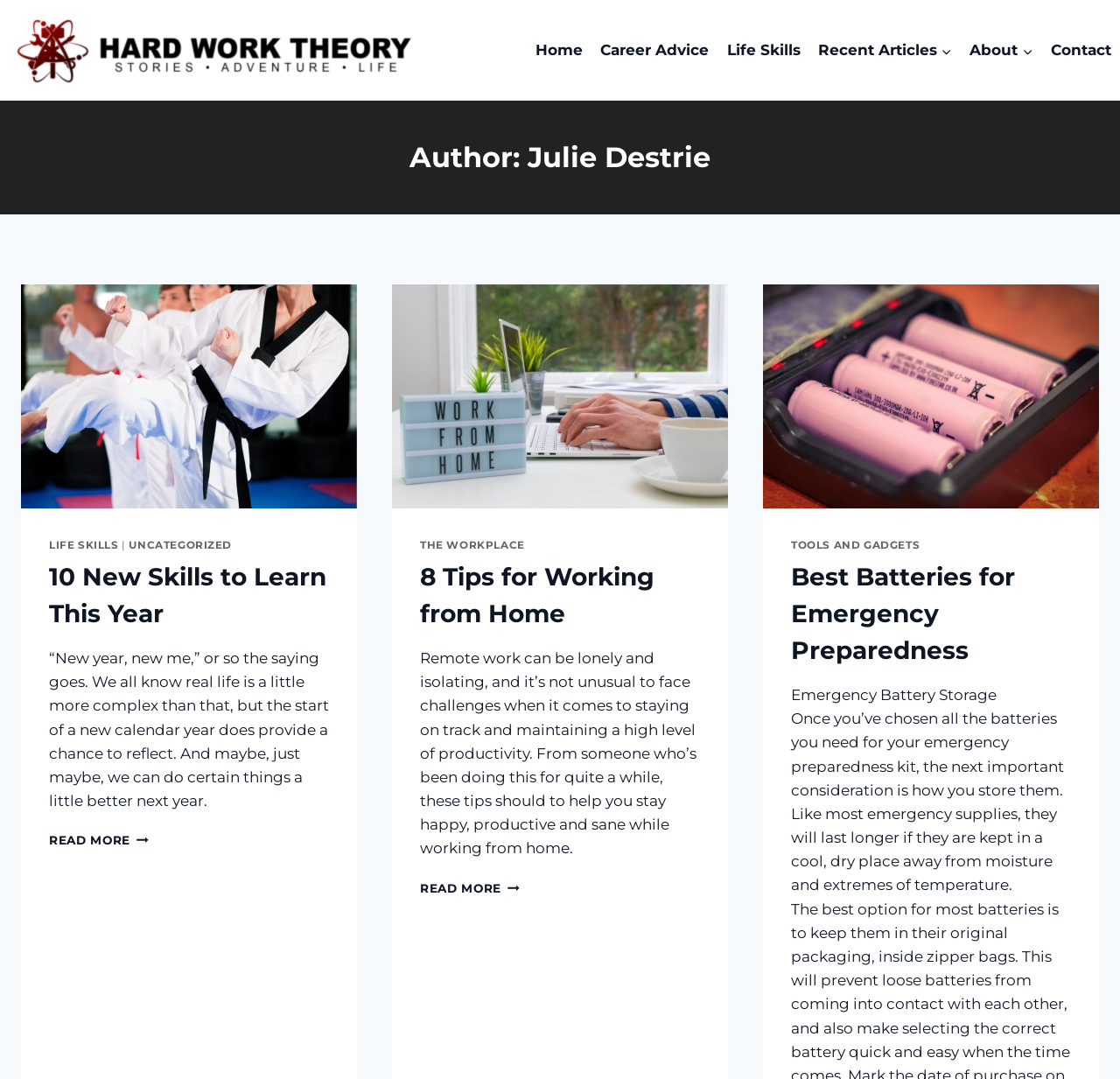Determine the bounding box for the HTML element described here: "Uncategorized". The coordinates should be given as [left, top, right, bottom] with each number being a float between 0 and 1.

[0.115, 0.499, 0.207, 0.511]